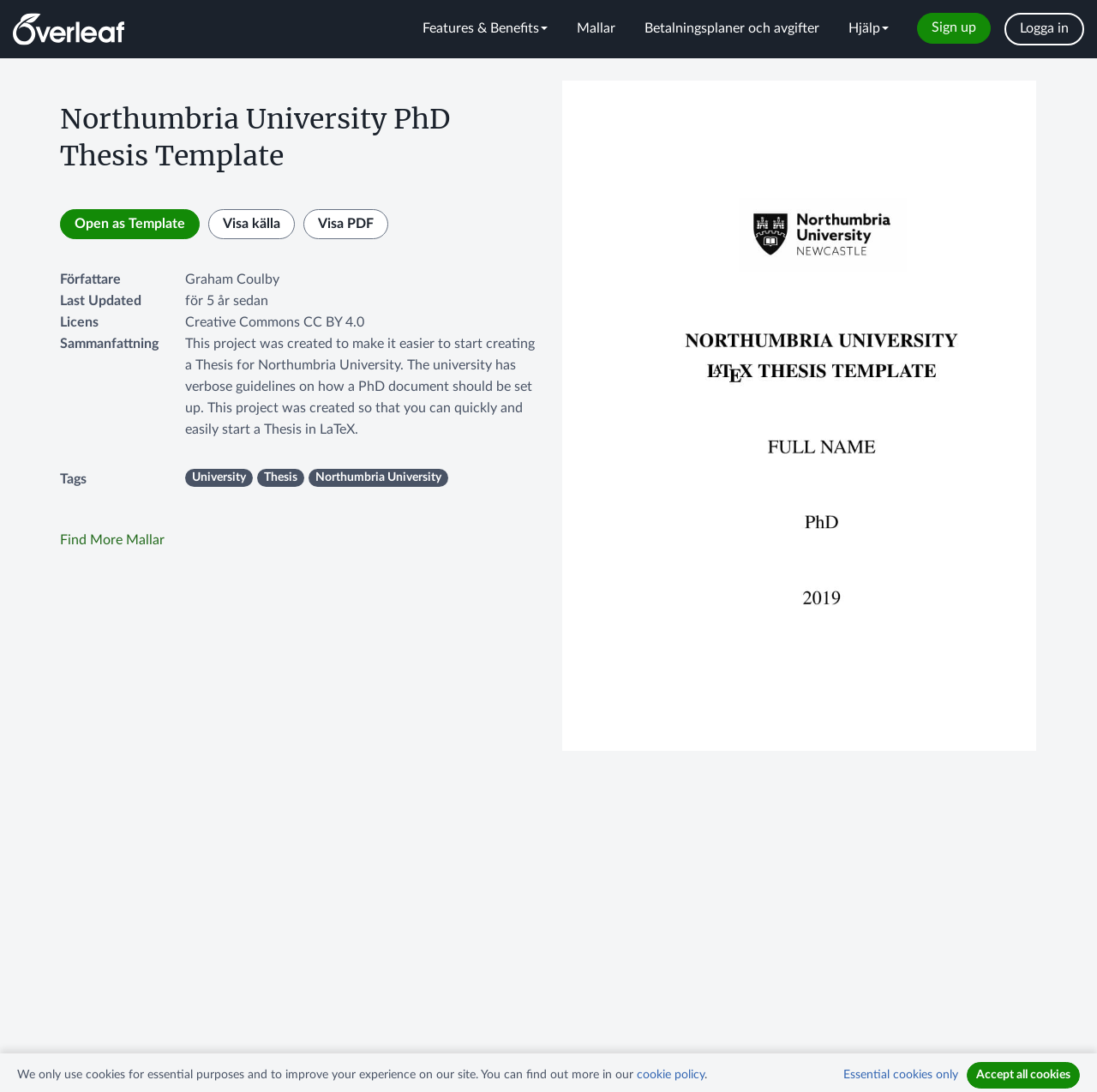What is the university associated with this thesis template?
Using the image, elaborate on the answer with as much detail as possible.

The university associated with this thesis template is Northumbria University, which is mentioned in the webpage content and is also part of the template's title.